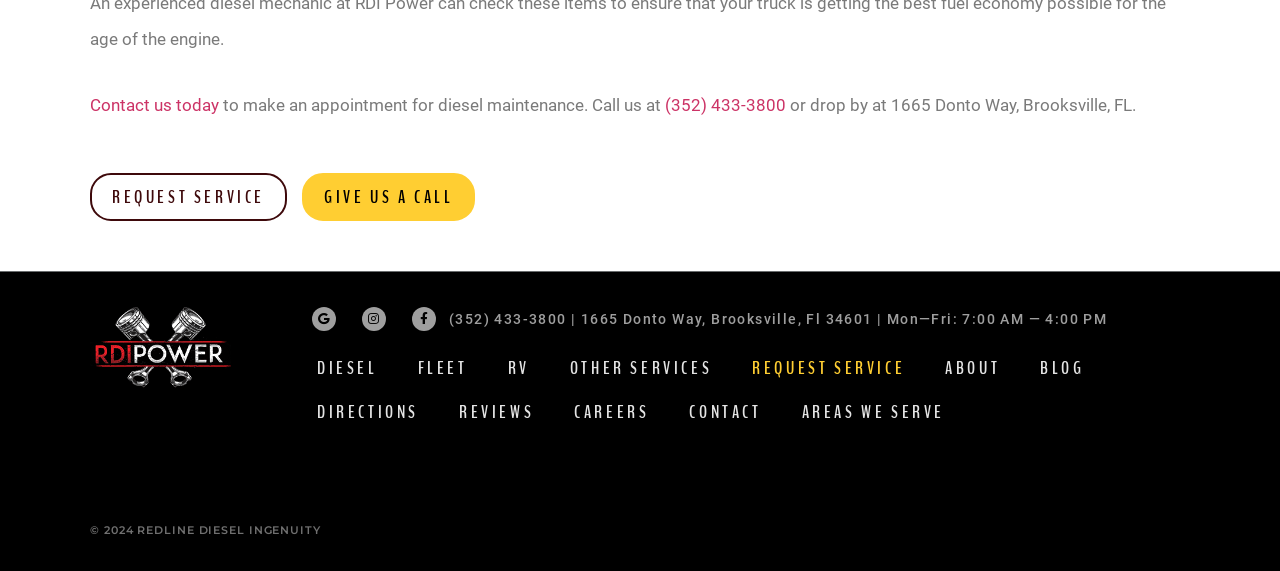What are the business hours of the diesel maintenance service?
Kindly offer a comprehensive and detailed response to the question.

I found the business hours by looking at the static text element with the text '| Mon—Fri: 7:00 AM — 4:00 PM' which is located near the address and phone number.